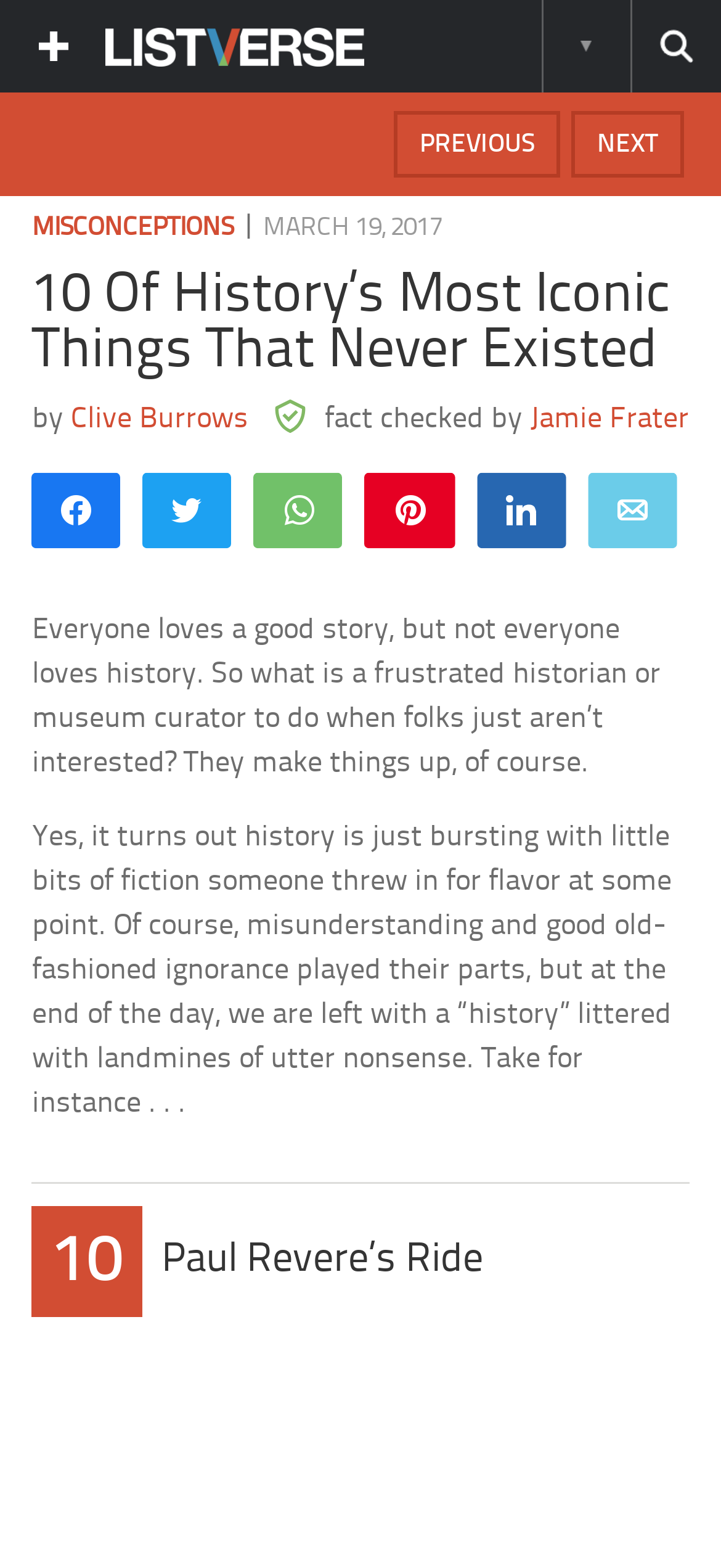Write a detailed summary of the webpage, including text, images, and layout.

This webpage appears to be an article from Listverse, a website that presents lists of interesting facts and stories. At the top of the page, there is a search bar and a link to show more information, as well as a mobile navigation button on the left side. The Listverse logo is situated on the top left corner.

Below the navigation bar, there are links to navigate to the next or previous article. On the top right side, there are links to different categories, including "MISCONCEPTIONS". The title of the article, "10 Of History's Most Iconic Things That Never Existed", is displayed prominently, along with the author's name, Clive Burrows, and the fact-checker's name, Jamie Frater.

The article begins with a brief introduction, which explains that historians and museum curators often make up stories to make history more interesting. The introduction is followed by a longer paragraph that elaborates on this idea, mentioning that history is full of fictional elements that were added for flavor.

The main content of the article is divided into sections, each with a heading, such as "10 Paul Revere's Ride". There are also social media sharing links and a count of shares at the bottom of the page. Overall, the webpage is well-organized and easy to navigate, with a clear structure and concise text.